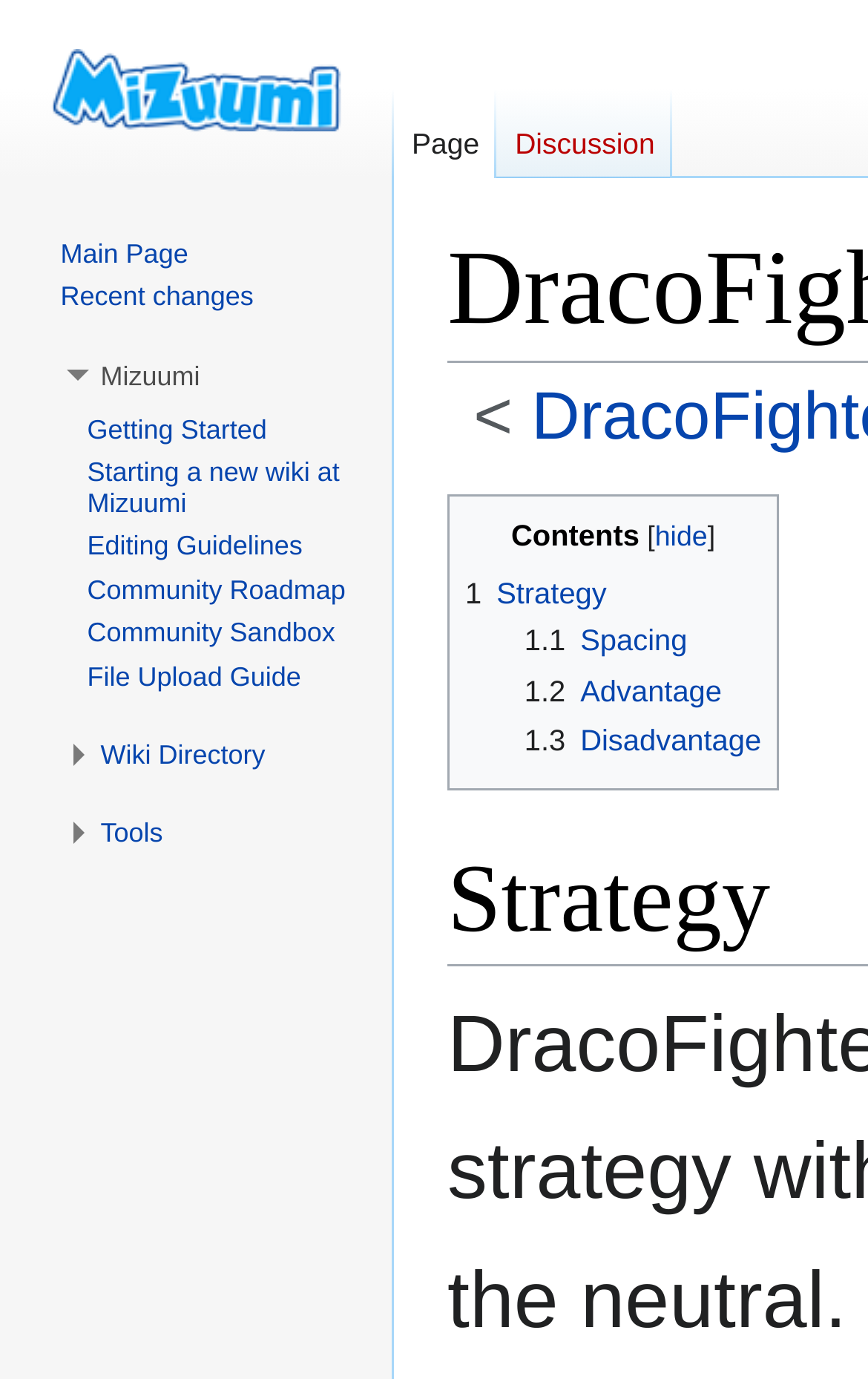What is the name of the wiki platform?
Answer the question with as much detail as you can, using the image as a reference.

The navigation section 'Mizuumi' has a heading 'Mizuumi' and several links related to getting started with the wiki, which suggests that Mizuumi is the name of the wiki platform.